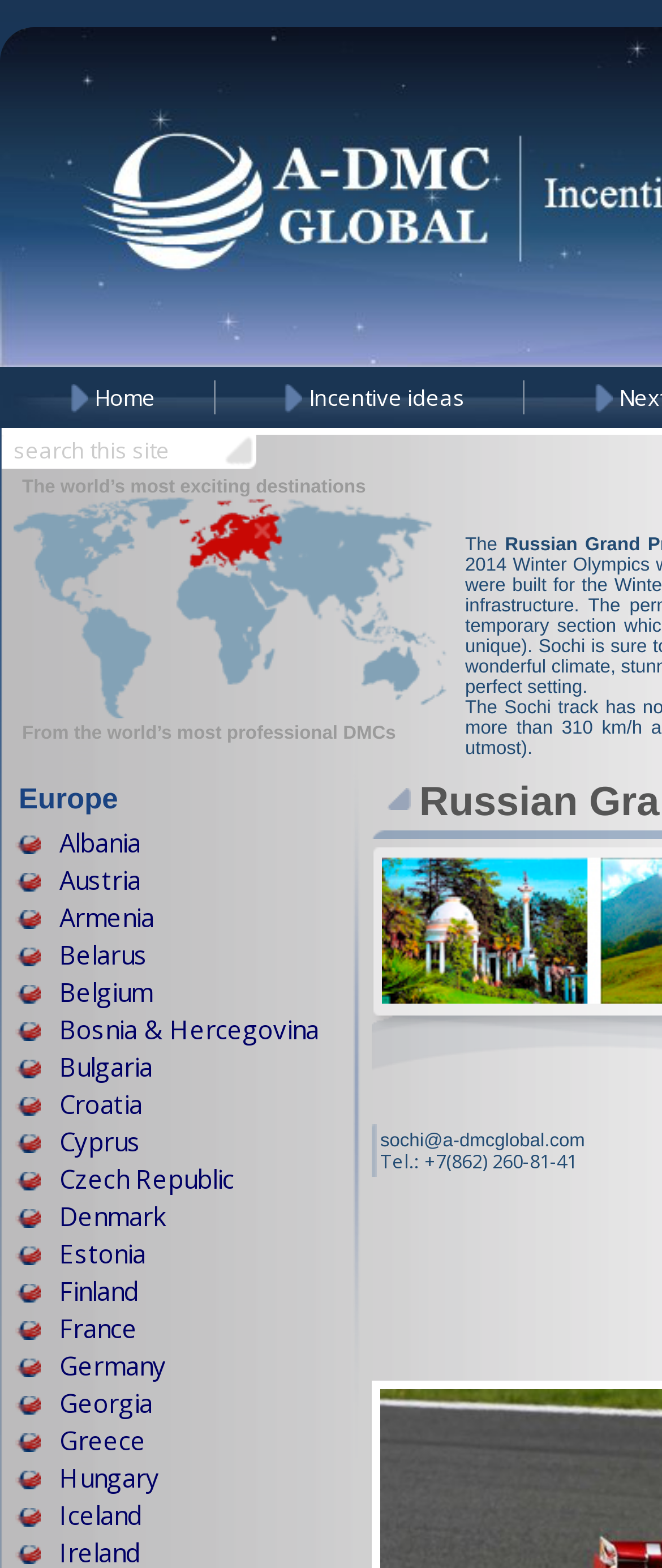What is the theme of the webpage?
Using the image, answer in one word or phrase.

Travel